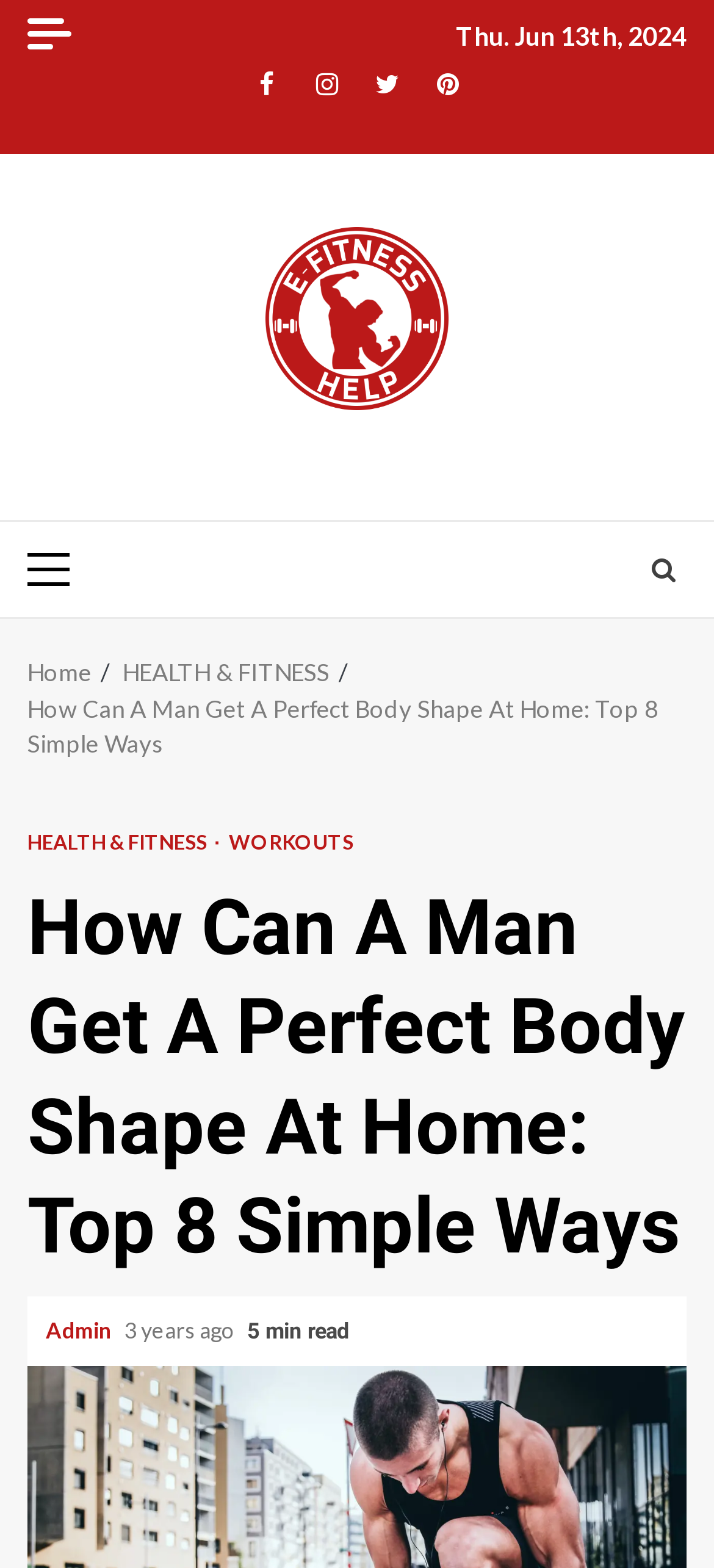Identify the bounding box coordinates for the element you need to click to achieve the following task: "Visit the Admin page". The coordinates must be four float values ranging from 0 to 1, formatted as [left, top, right, bottom].

[0.064, 0.839, 0.162, 0.857]